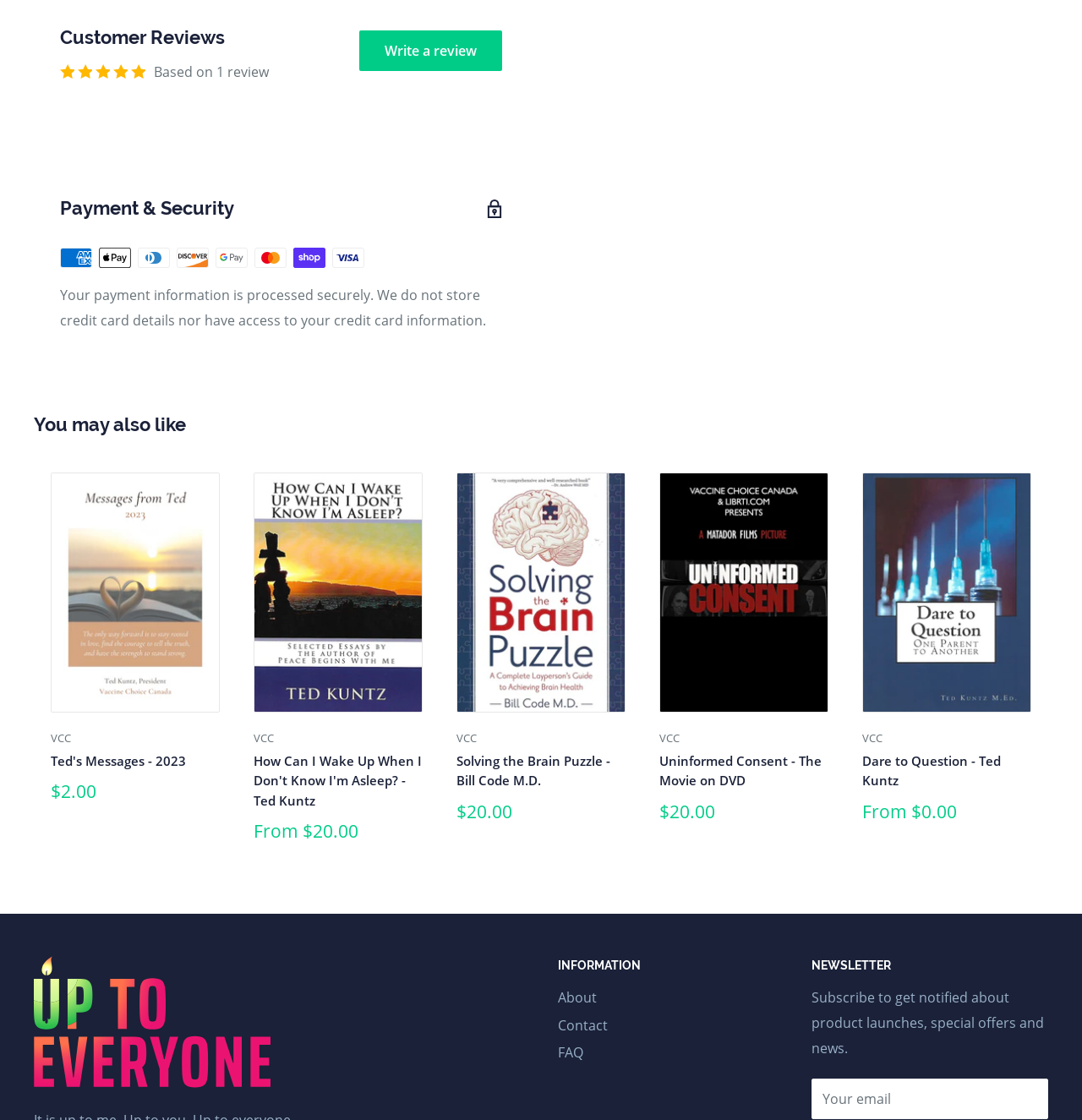Use a single word or phrase to answer the question:
How many products are displayed on this page?

4